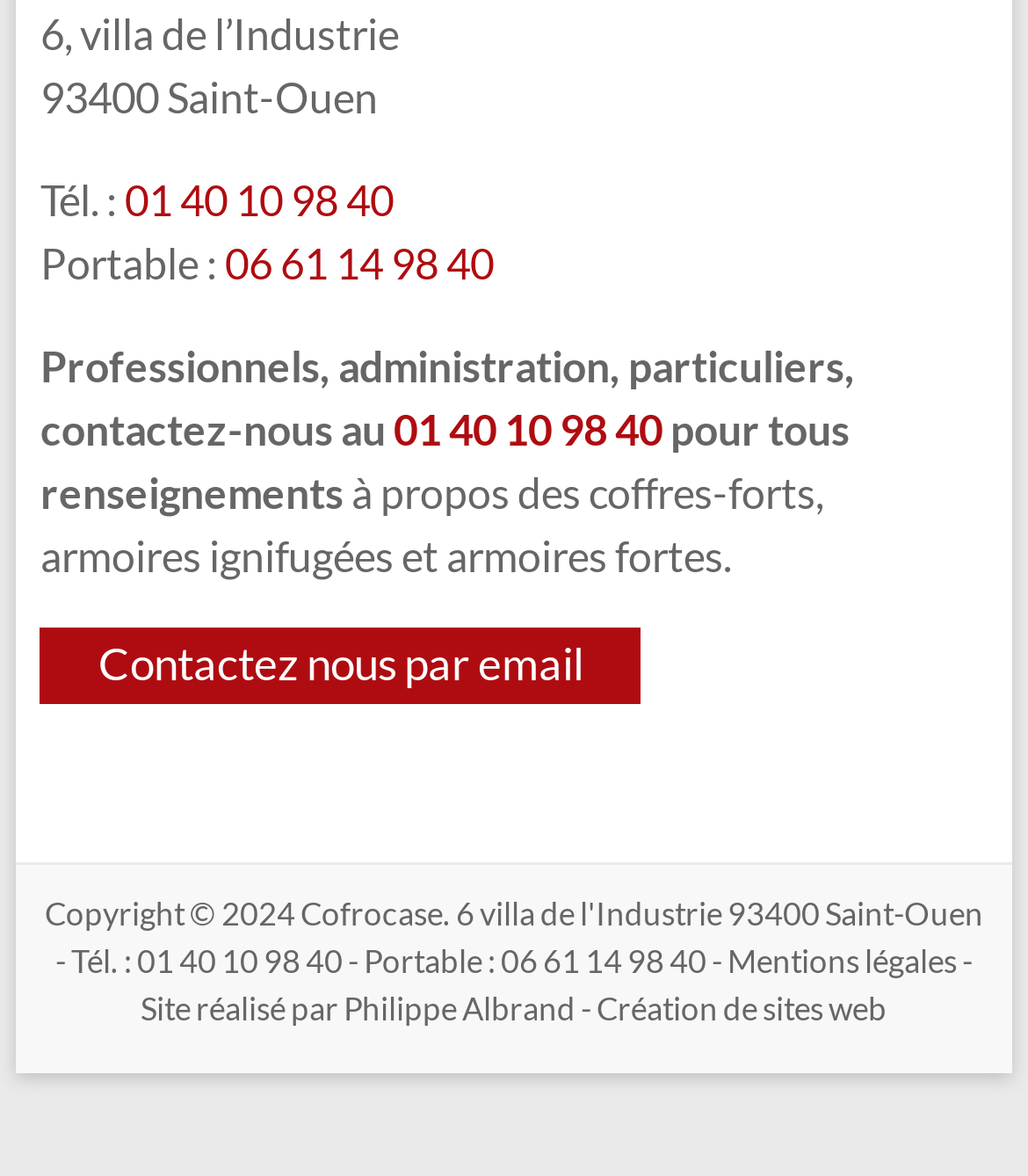Predict the bounding box of the UI element that fits this description: "aria-label="Search..." name="q" placeholder="Search..."".

None